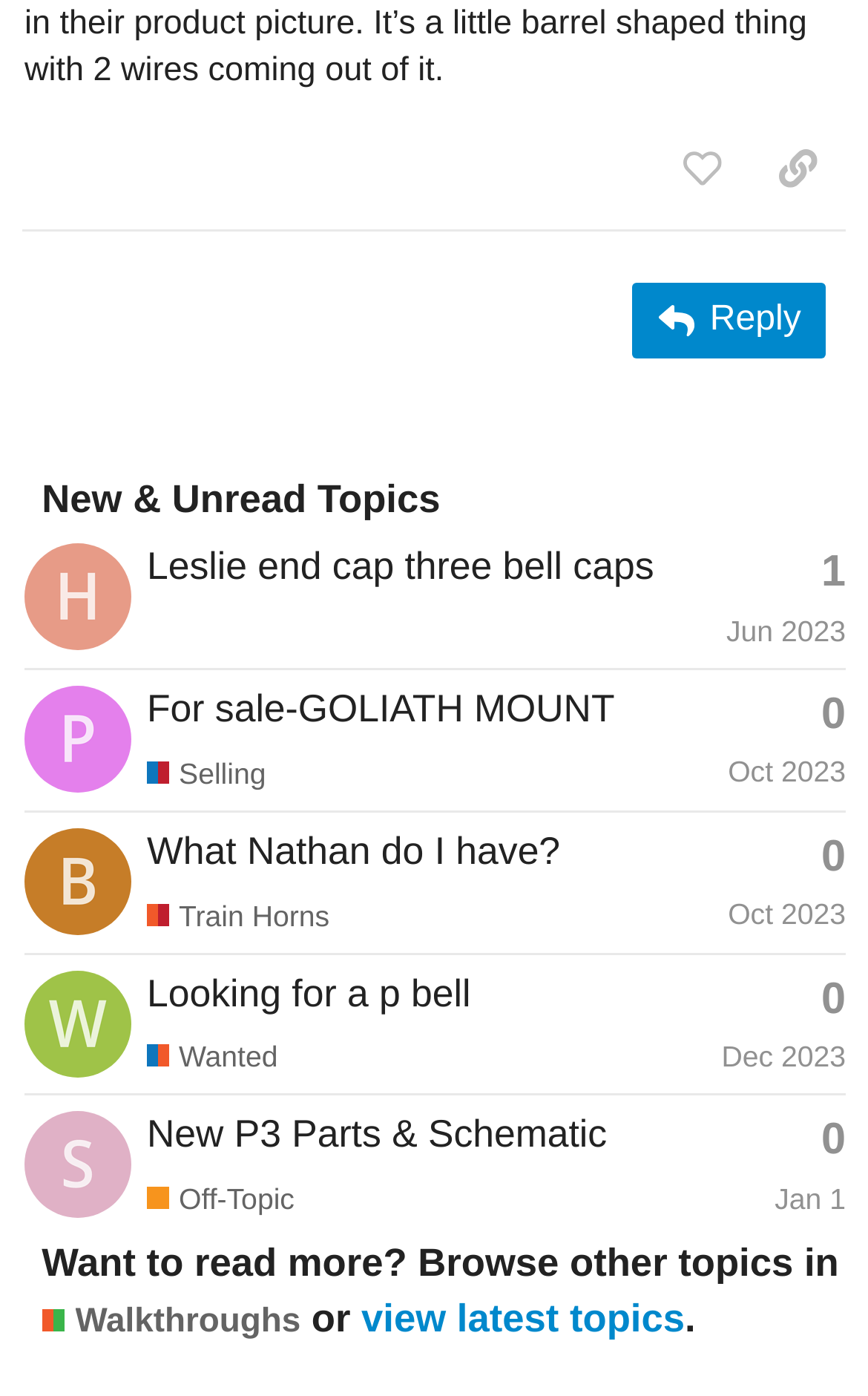Determine the bounding box coordinates for the area that needs to be clicked to fulfill this task: "Reply to this post". The coordinates must be given as four float numbers between 0 and 1, i.e., [left, top, right, bottom].

[0.729, 0.202, 0.952, 0.256]